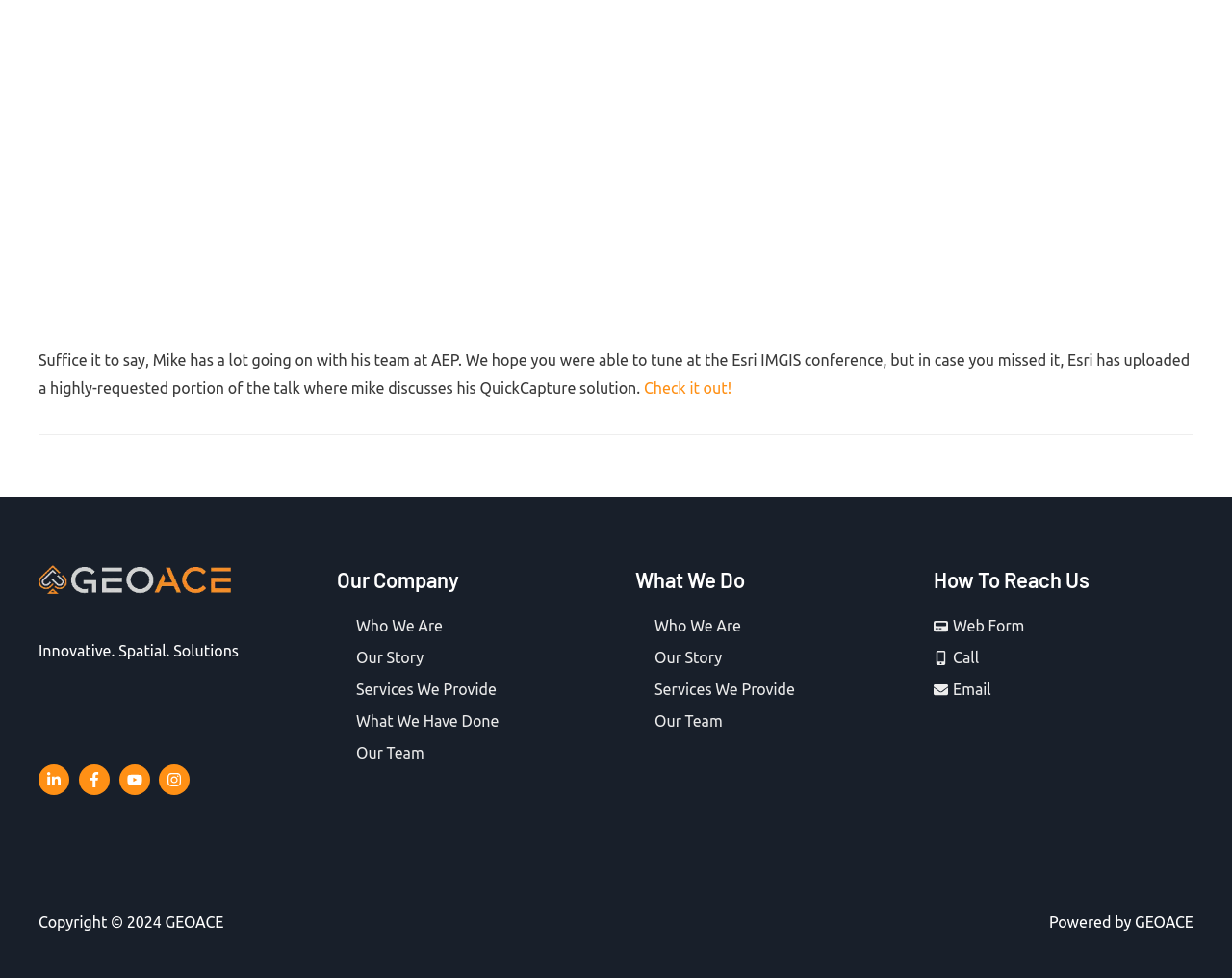Can you specify the bounding box coordinates of the area that needs to be clicked to fulfill the following instruction: "Follow us on LinkedIn"?

[0.031, 0.782, 0.064, 0.813]